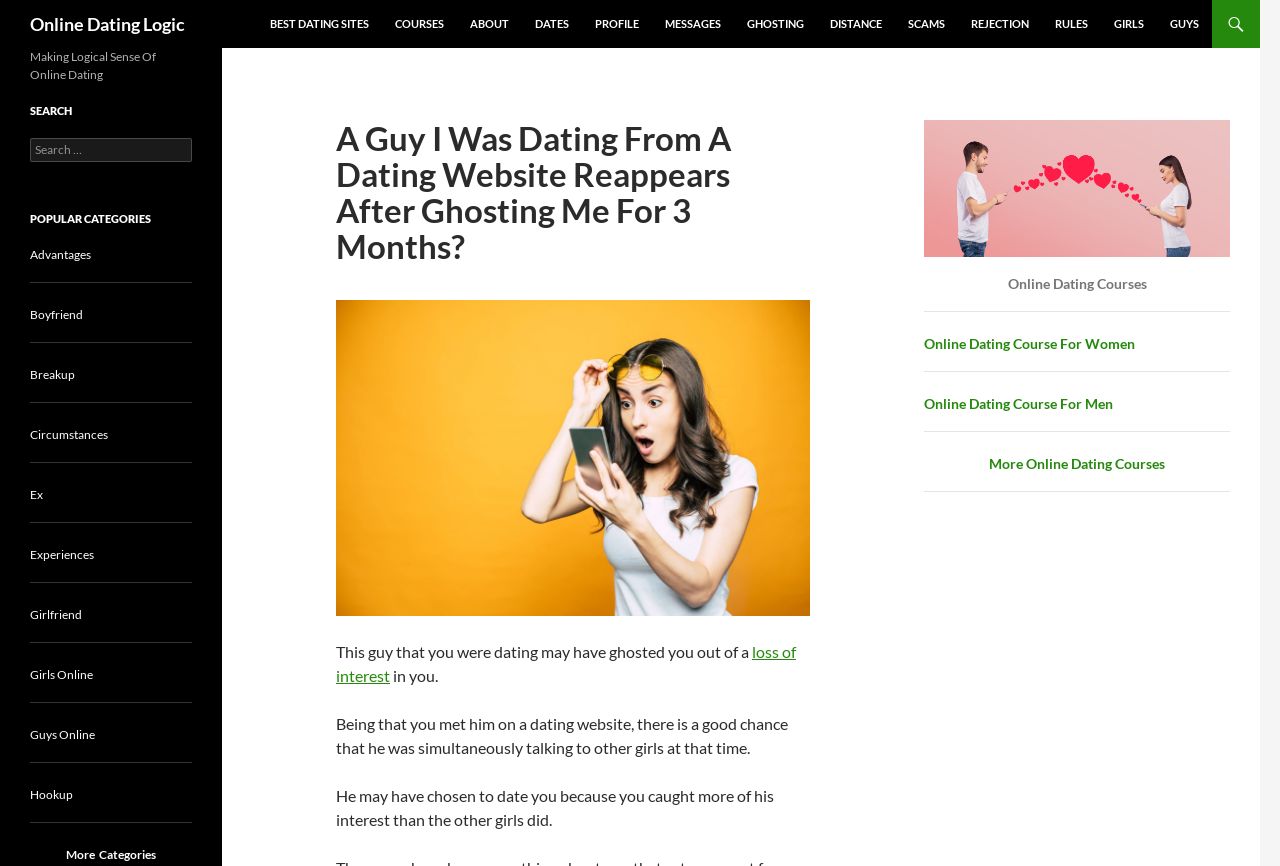What categories are listed on the webpage?
Please answer the question with a detailed response using the information from the screenshot.

I found the answer by looking at the section with the heading 'POPULAR CATEGORIES' and the links below it, which list various categories related to online dating, such as 'Advantages', 'Boyfriend', 'Breakup', and so on.